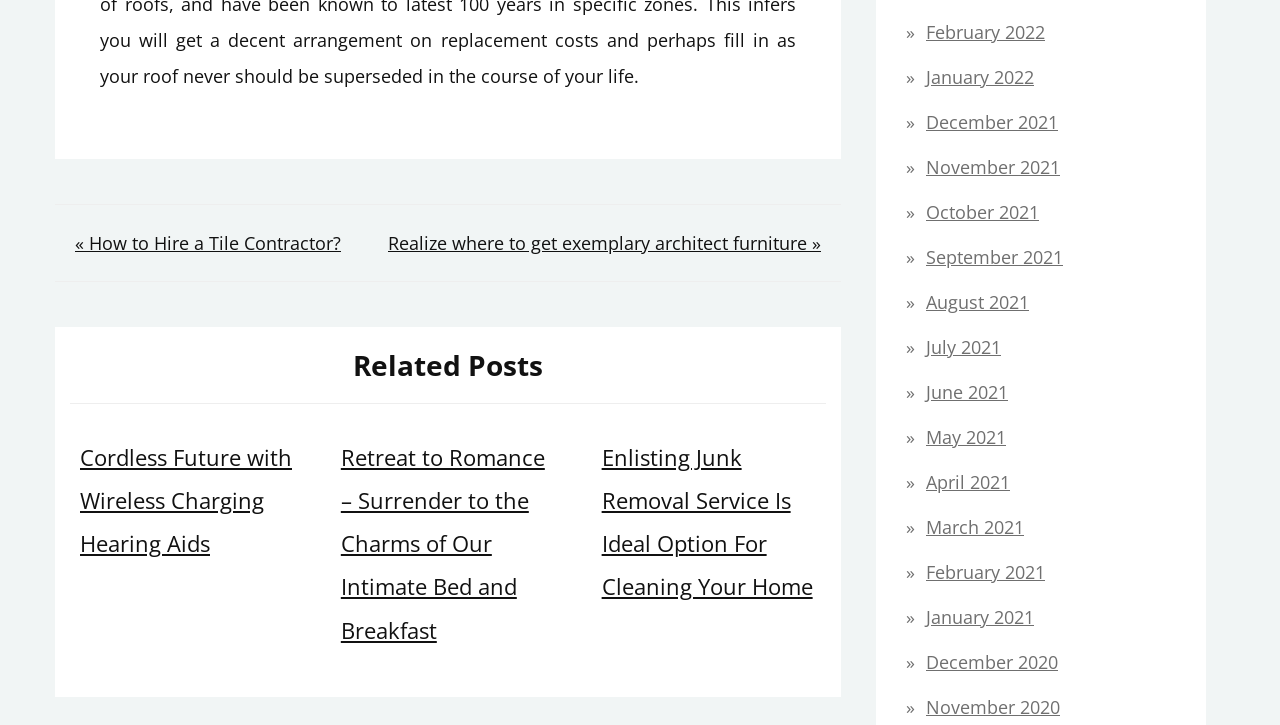Identify the bounding box coordinates of the area you need to click to perform the following instruction: "Go to previous post".

[0.059, 0.31, 0.266, 0.36]